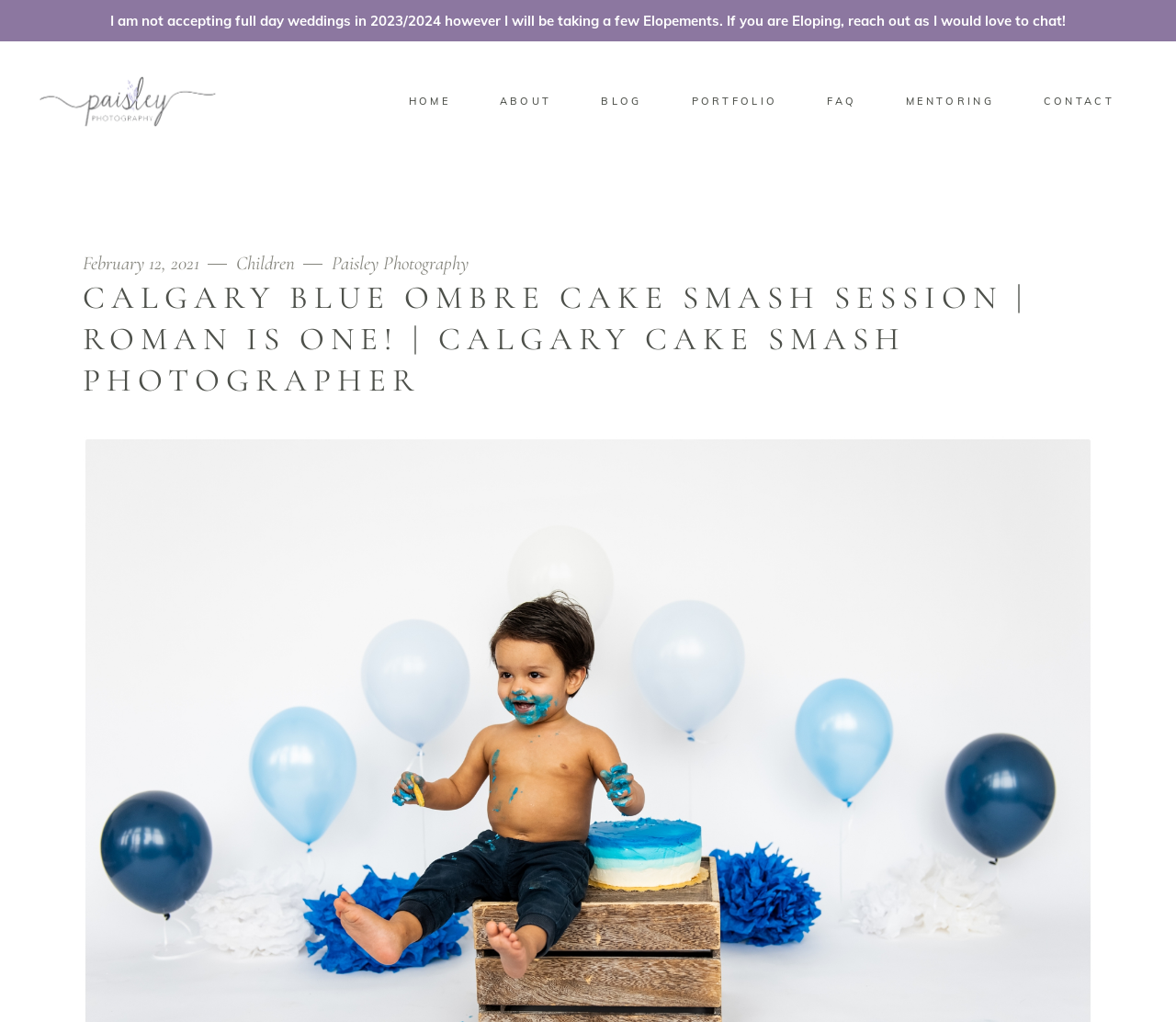Please indicate the bounding box coordinates of the element's region to be clicked to achieve the instruction: "go to home page". Provide the coordinates as four float numbers between 0 and 1, i.e., [left, top, right, bottom].

[0.326, 0.089, 0.404, 0.109]